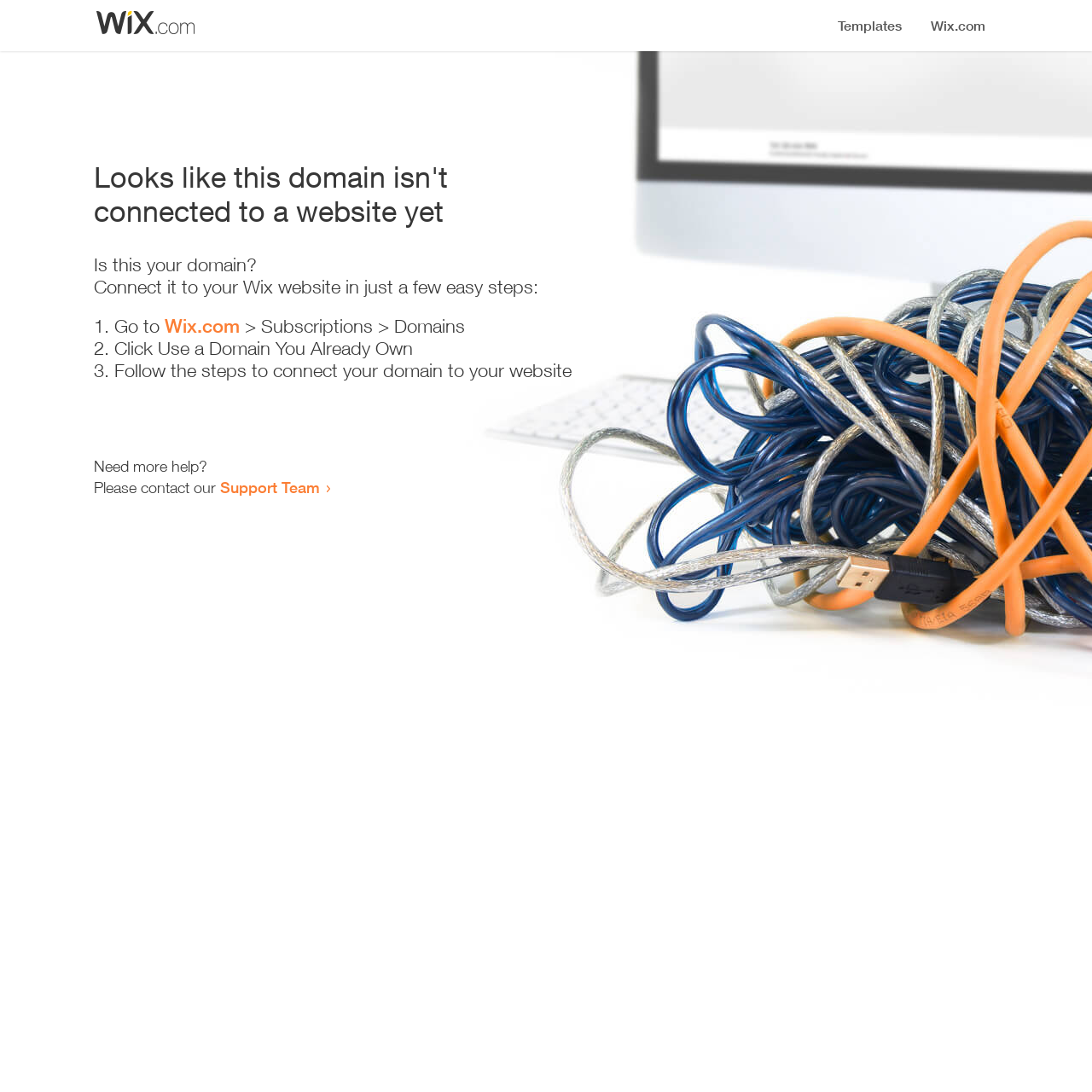Identify the bounding box coordinates for the UI element described as: "Support Team". The coordinates should be provided as four floats between 0 and 1: [left, top, right, bottom].

[0.202, 0.438, 0.293, 0.455]